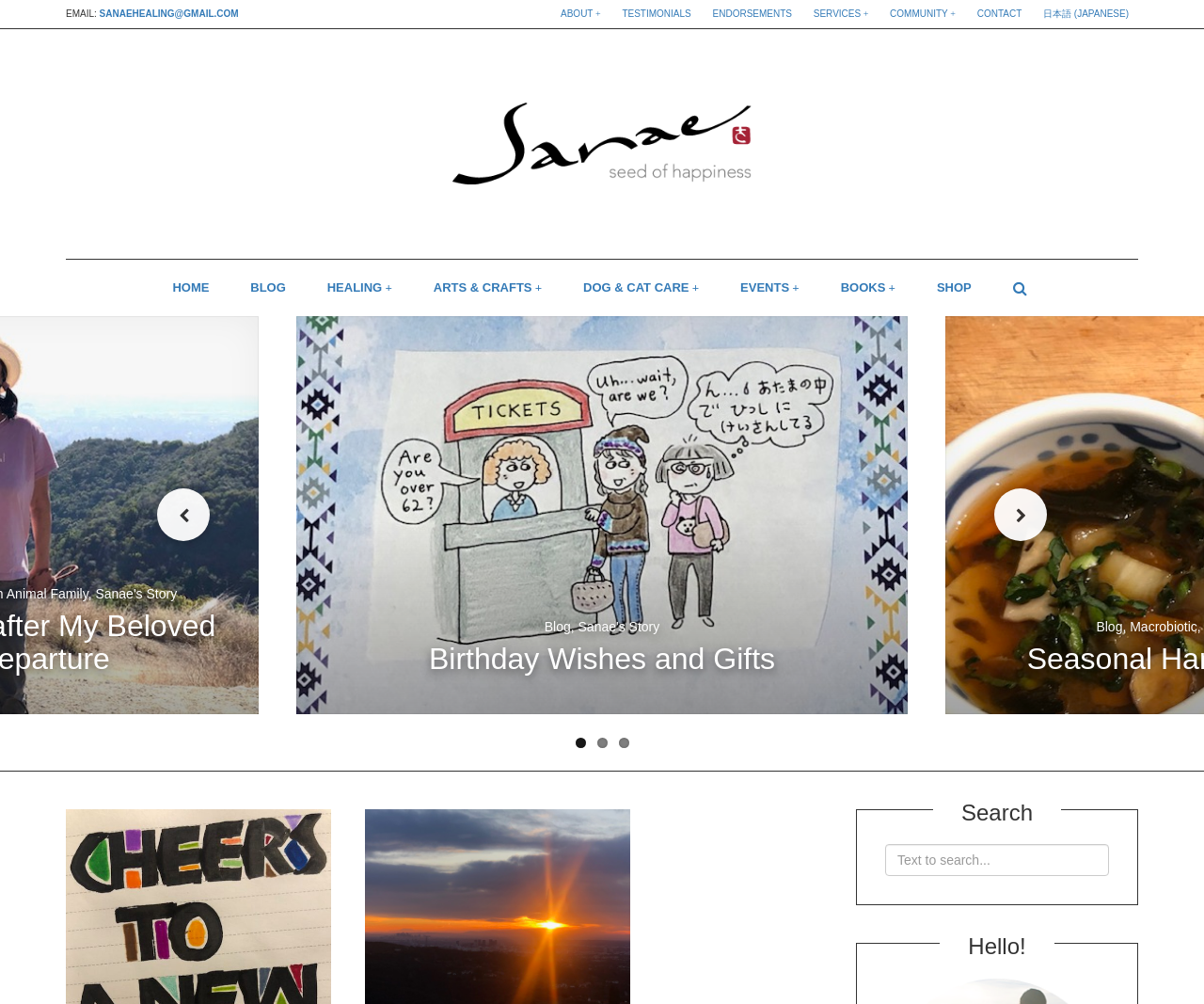Locate the bounding box coordinates of the clickable area to execute the instruction: "Go to the CONTACT page". Provide the coordinates as four float numbers between 0 and 1, represented as [left, top, right, bottom].

[0.804, 0.0, 0.856, 0.028]